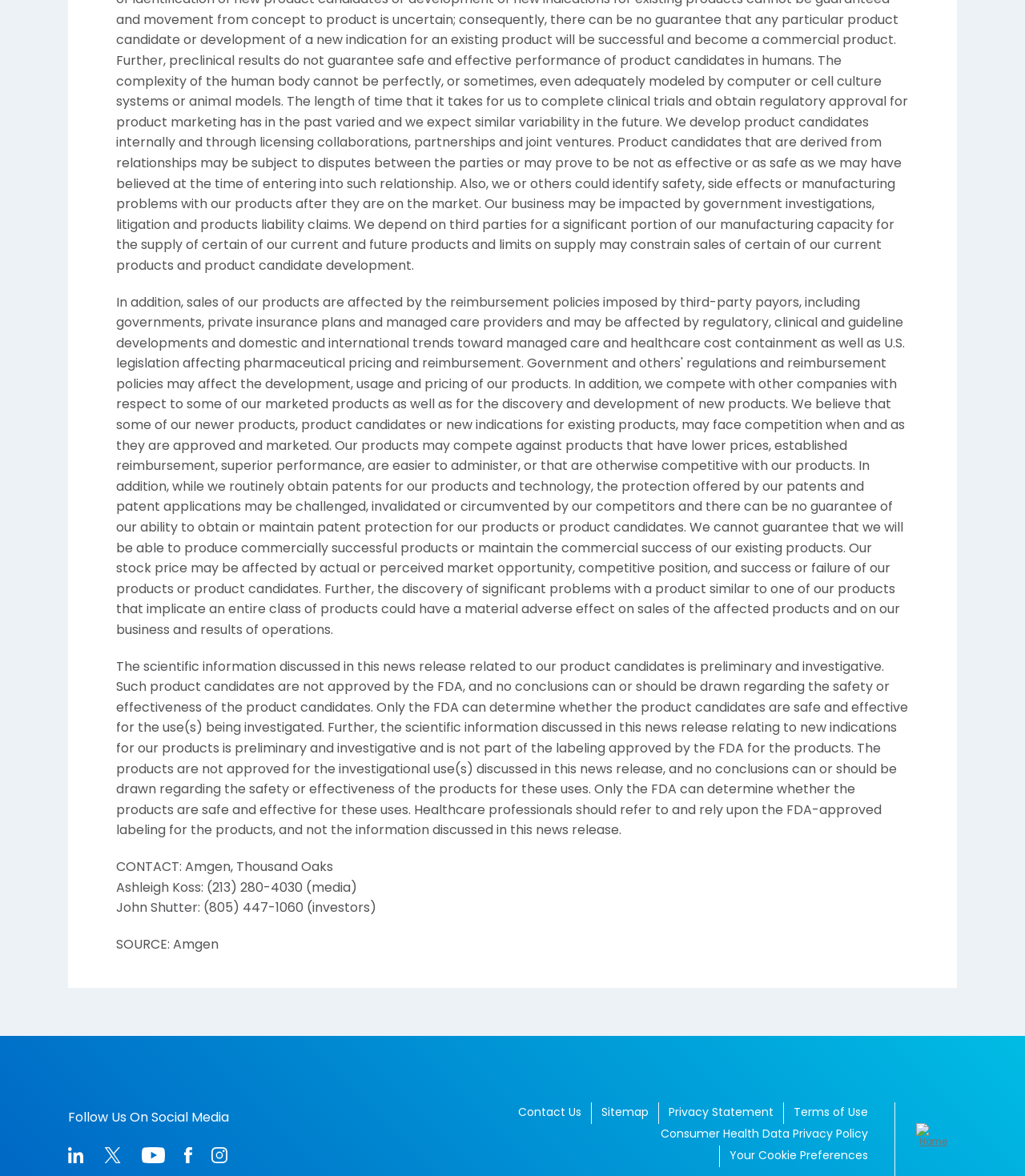Utilize the details in the image to give a detailed response to the question: What company is the contact information for?

The contact information section lists Amgen as the company, with specific phone numbers and contacts for media and investors.